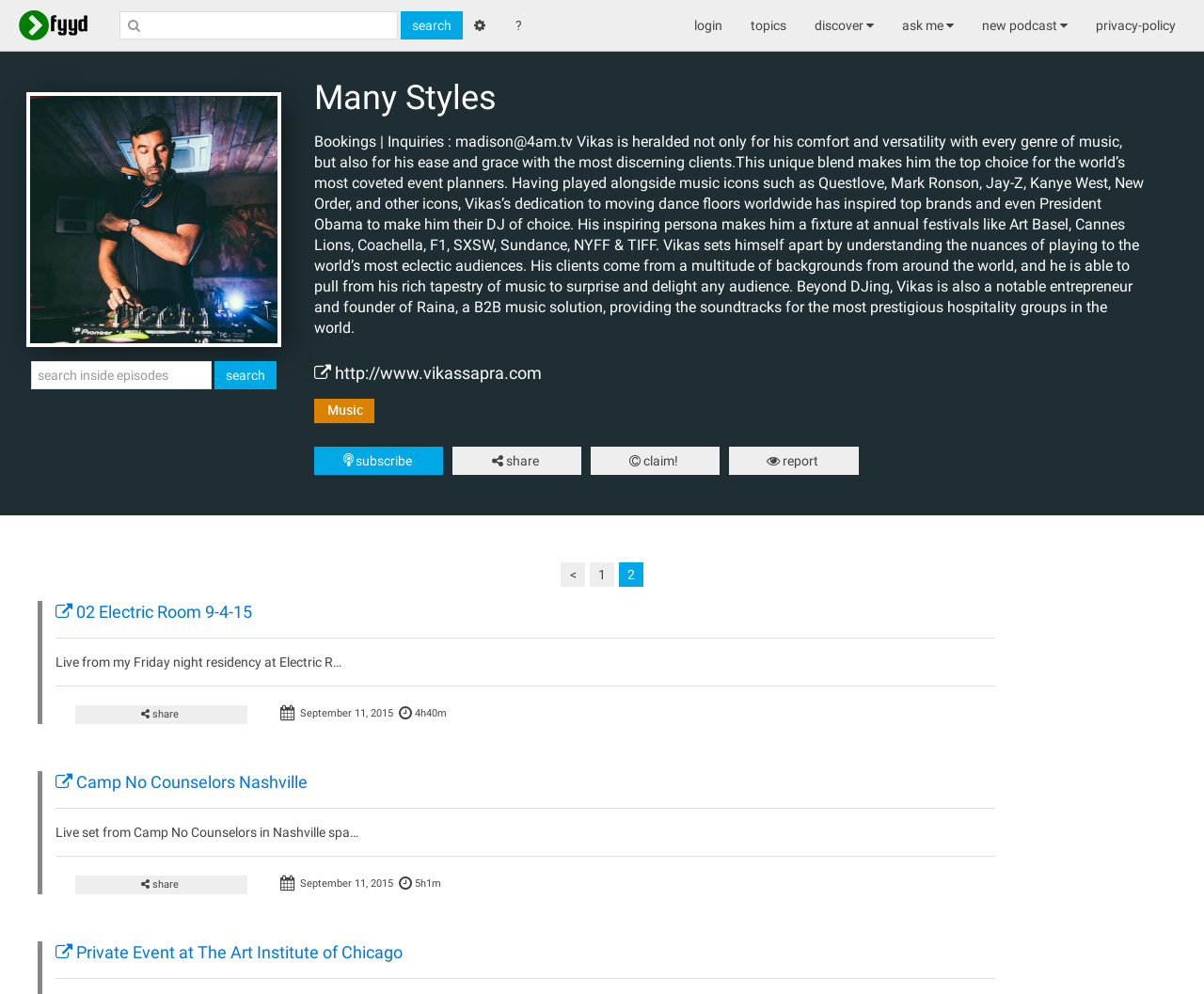From the given element description: "VT -20 (KAU-35407)", find the bounding box for the UI element. Provide the coordinates as four float numbers between 0 and 1, in the order [left, top, right, bottom].

None